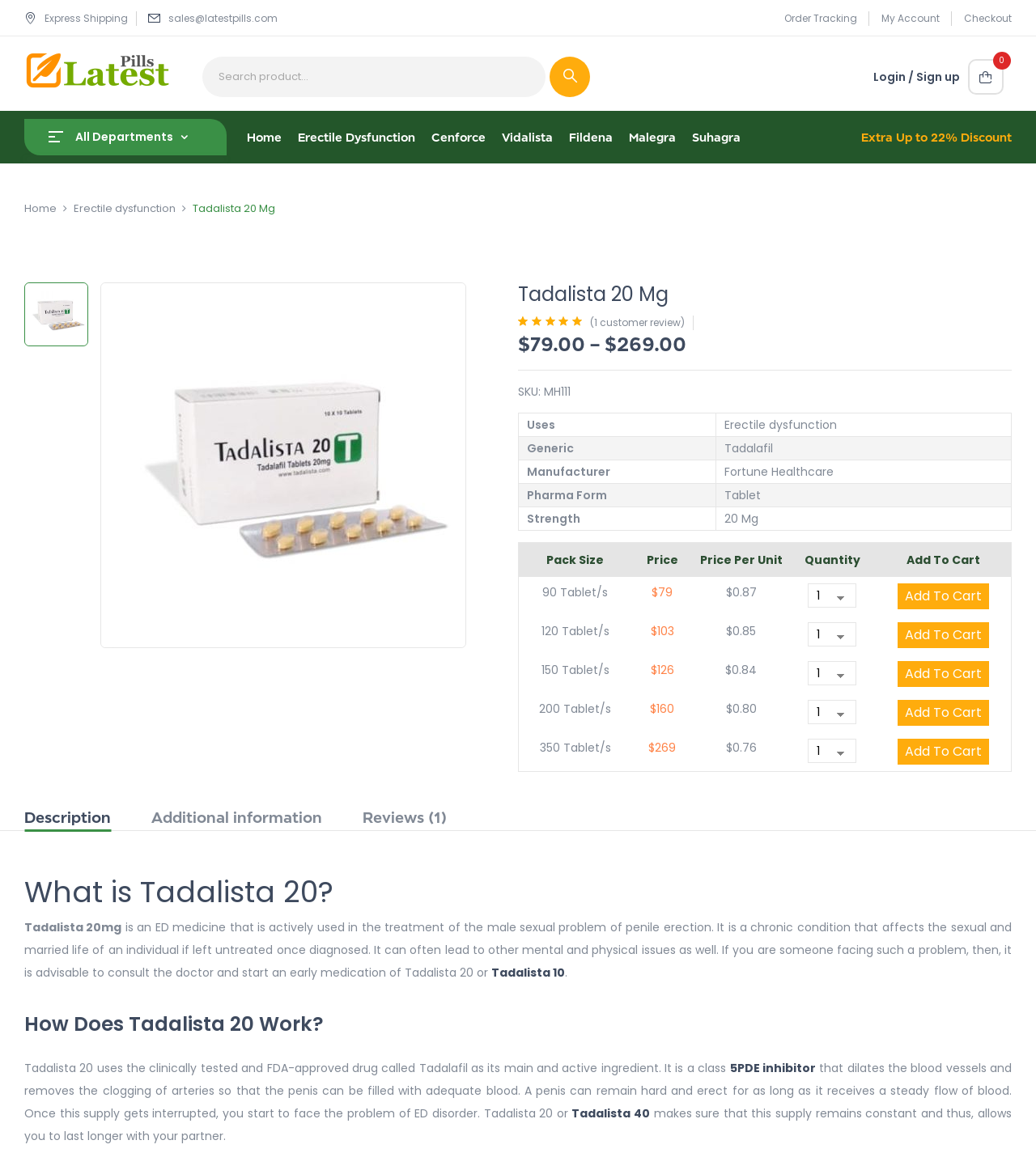Please identify the bounding box coordinates of the element that needs to be clicked to execute the following command: "View Tadalista 20 Mg product details". Provide the bounding box using four float numbers between 0 and 1, formatted as [left, top, right, bottom].

[0.023, 0.245, 0.488, 0.566]